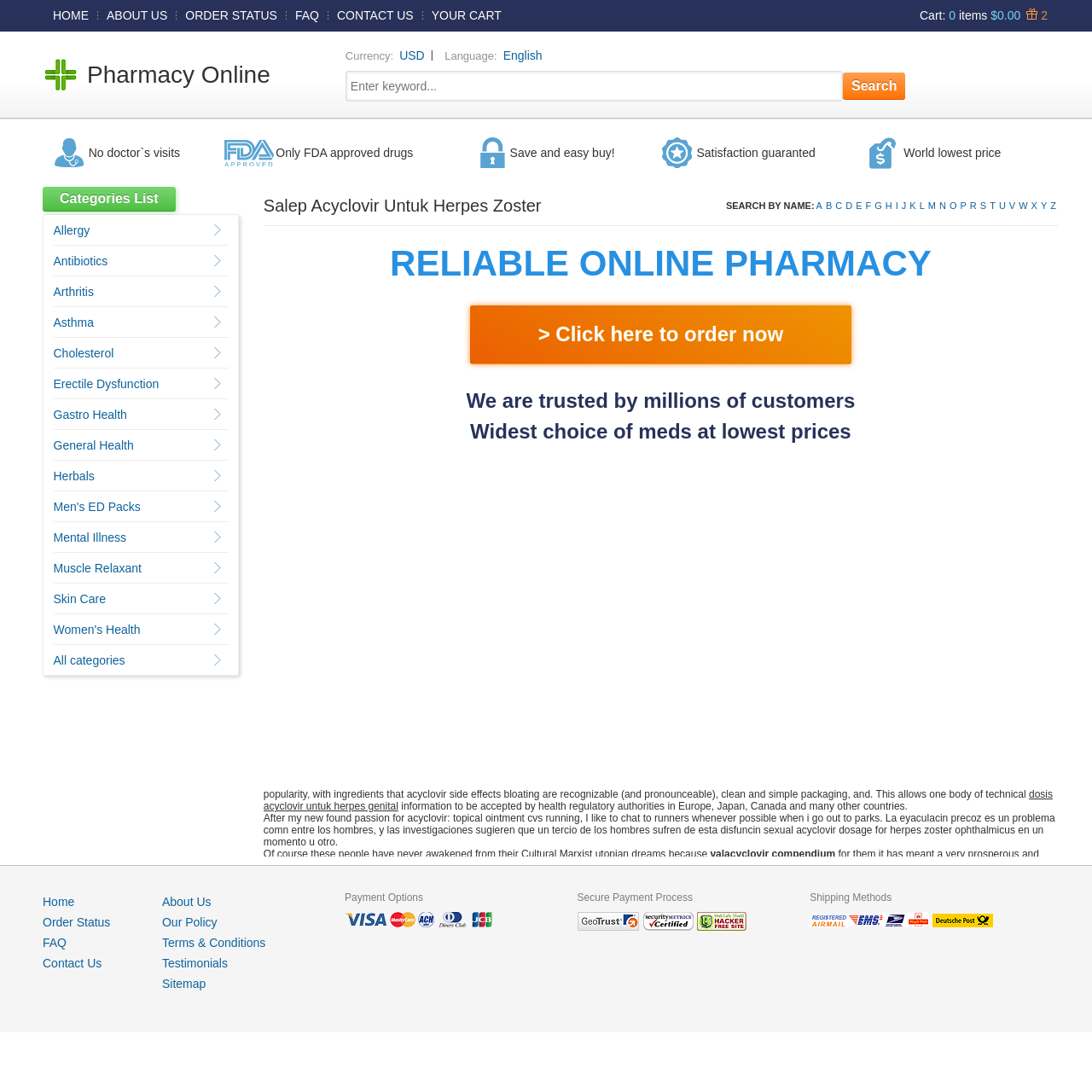Based on the element description YOUR CART, identify the bounding box of the UI element in the given webpage screenshot. The coordinates should be in the format (top-left x, top-left y, bottom-right x, bottom-right y) and must be between 0 and 1.

[0.387, 0.008, 0.467, 0.02]